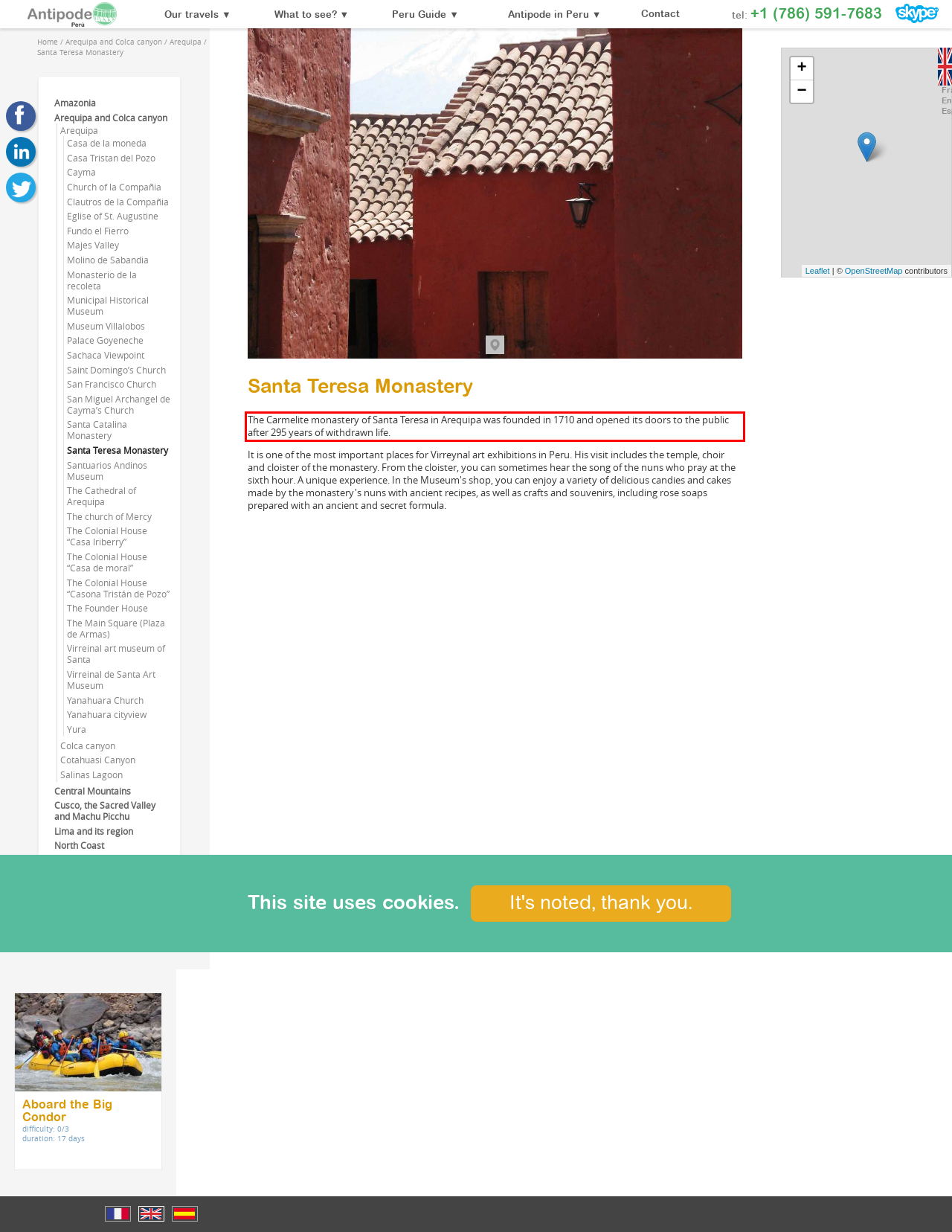Given a screenshot of a webpage, identify the red bounding box and perform OCR to recognize the text within that box.

The Carmelite monastery of Santa Teresa in Arequipa was founded in 1710 and opened its doors to the public after 295 years of withdrawn life.